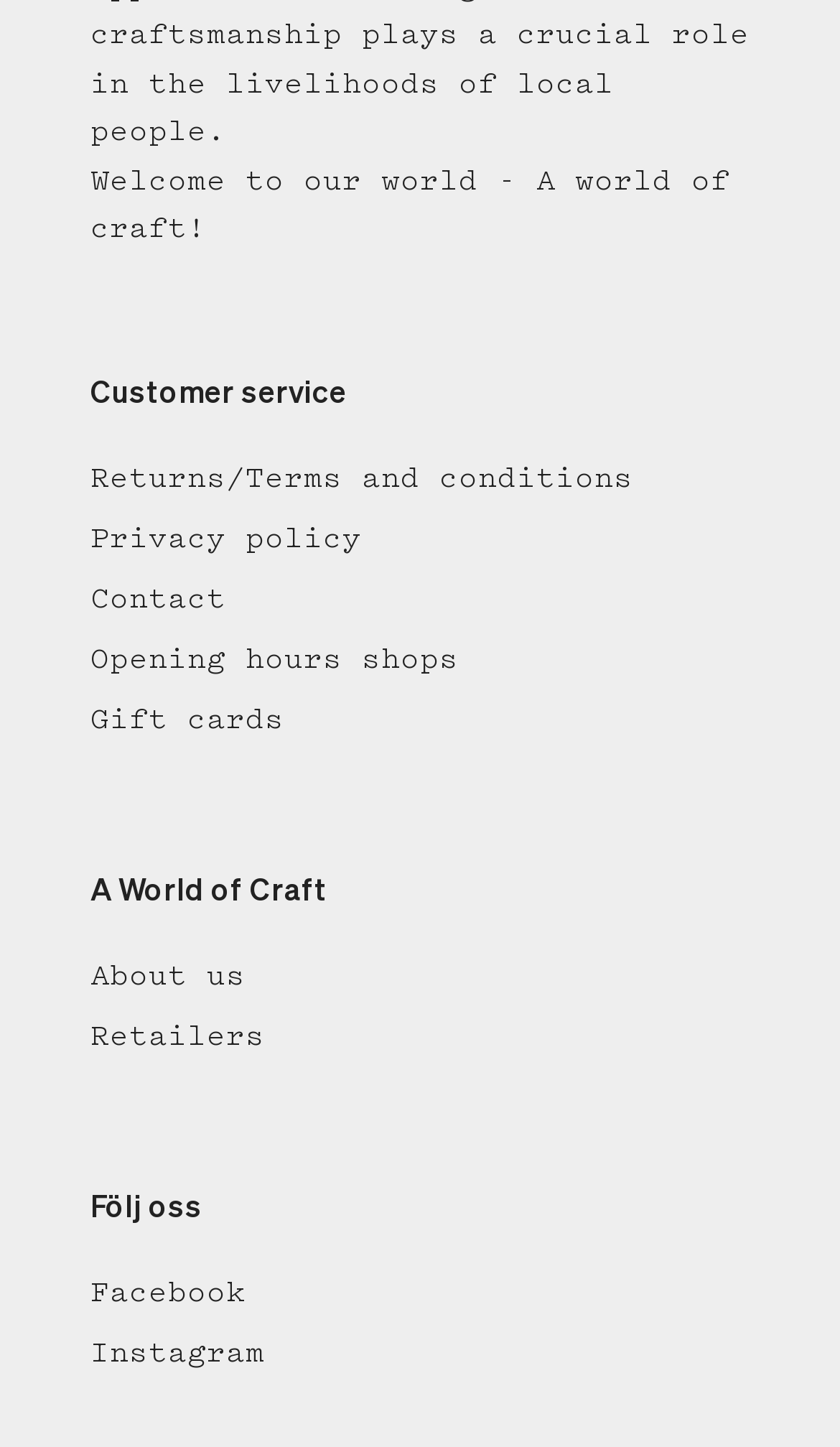Locate the bounding box coordinates of the element I should click to achieve the following instruction: "Click on the 'Moderncircus' link".

None